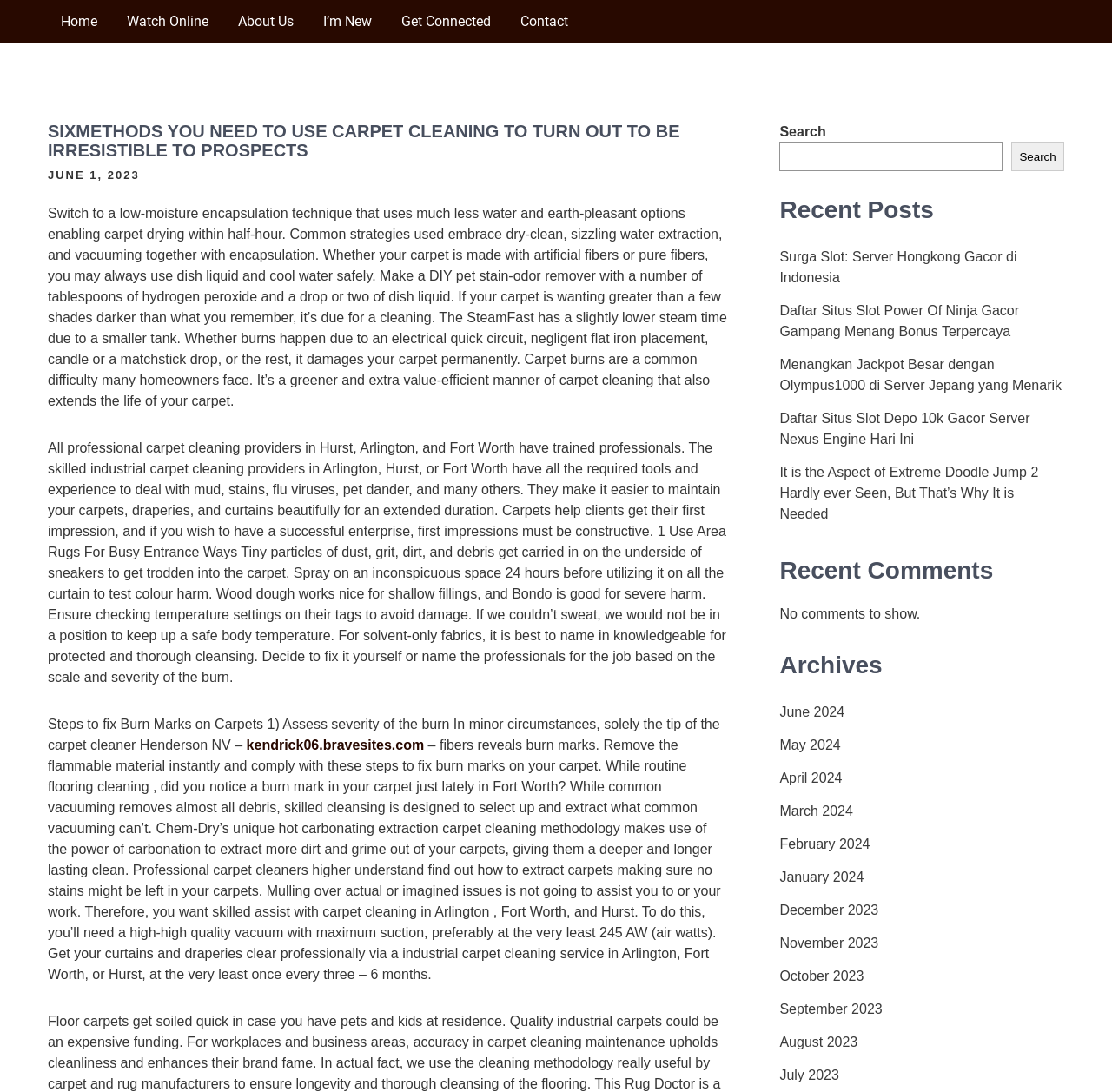Please pinpoint the bounding box coordinates for the region I should click to adhere to this instruction: "Click on the 'Home' link".

[0.043, 0.0, 0.099, 0.04]